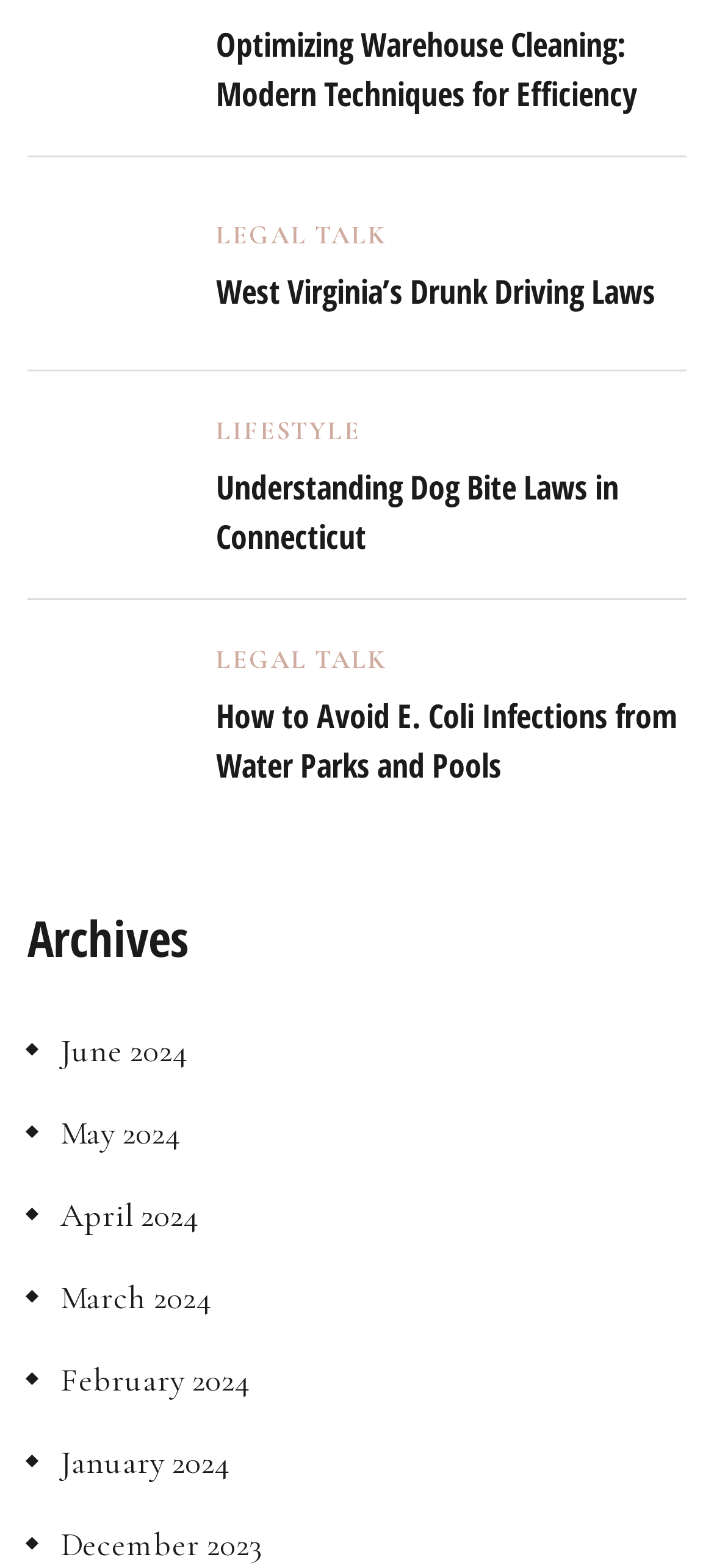Please determine the bounding box coordinates of the element to click on in order to accomplish the following task: "Learn about Drunk Driving laws". Ensure the coordinates are four float numbers ranging from 0 to 1, i.e., [left, top, right, bottom].

[0.038, 0.121, 0.244, 0.215]